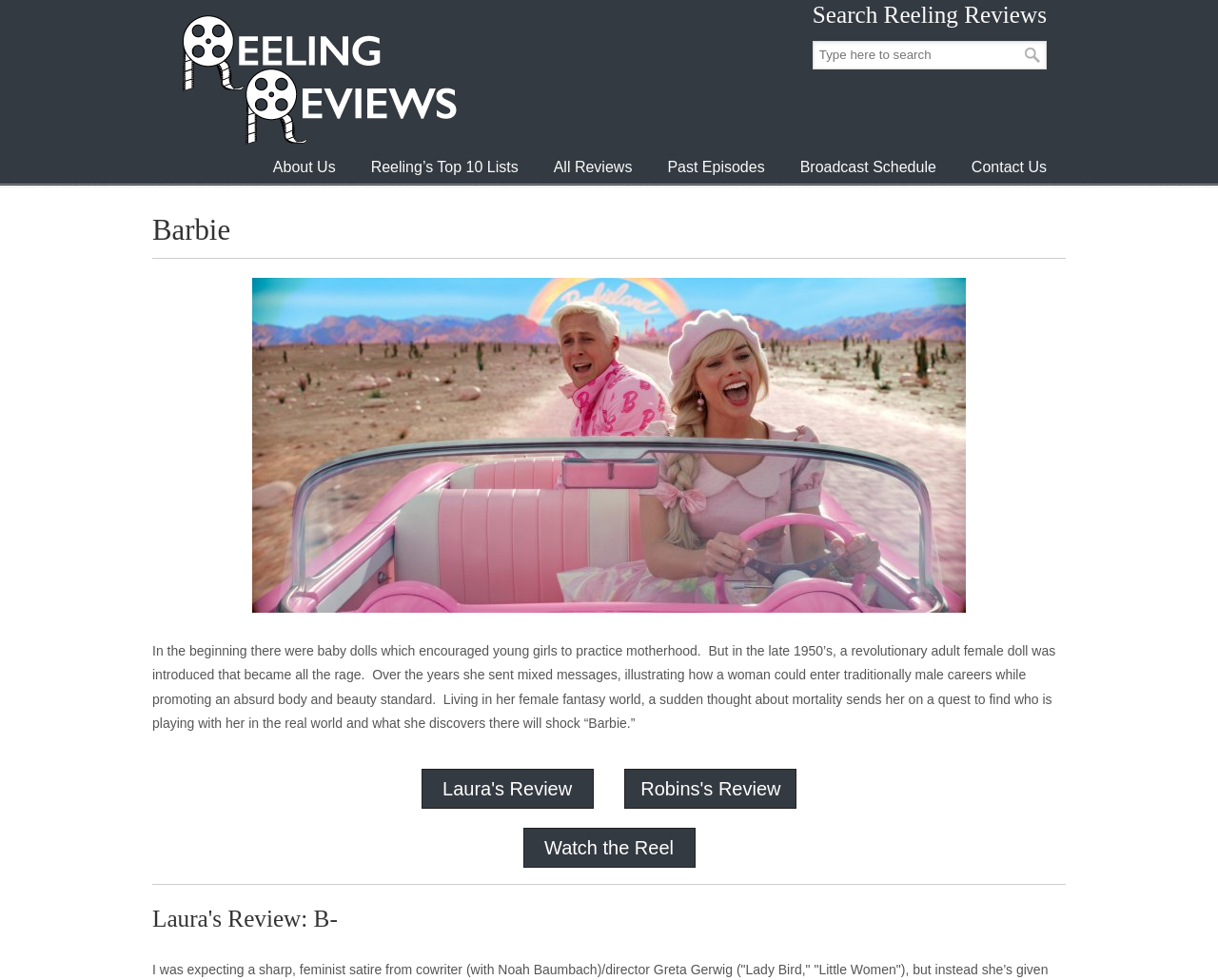Find the bounding box coordinates of the clickable area that will achieve the following instruction: "Read Laura's Review".

[0.363, 0.794, 0.47, 0.816]